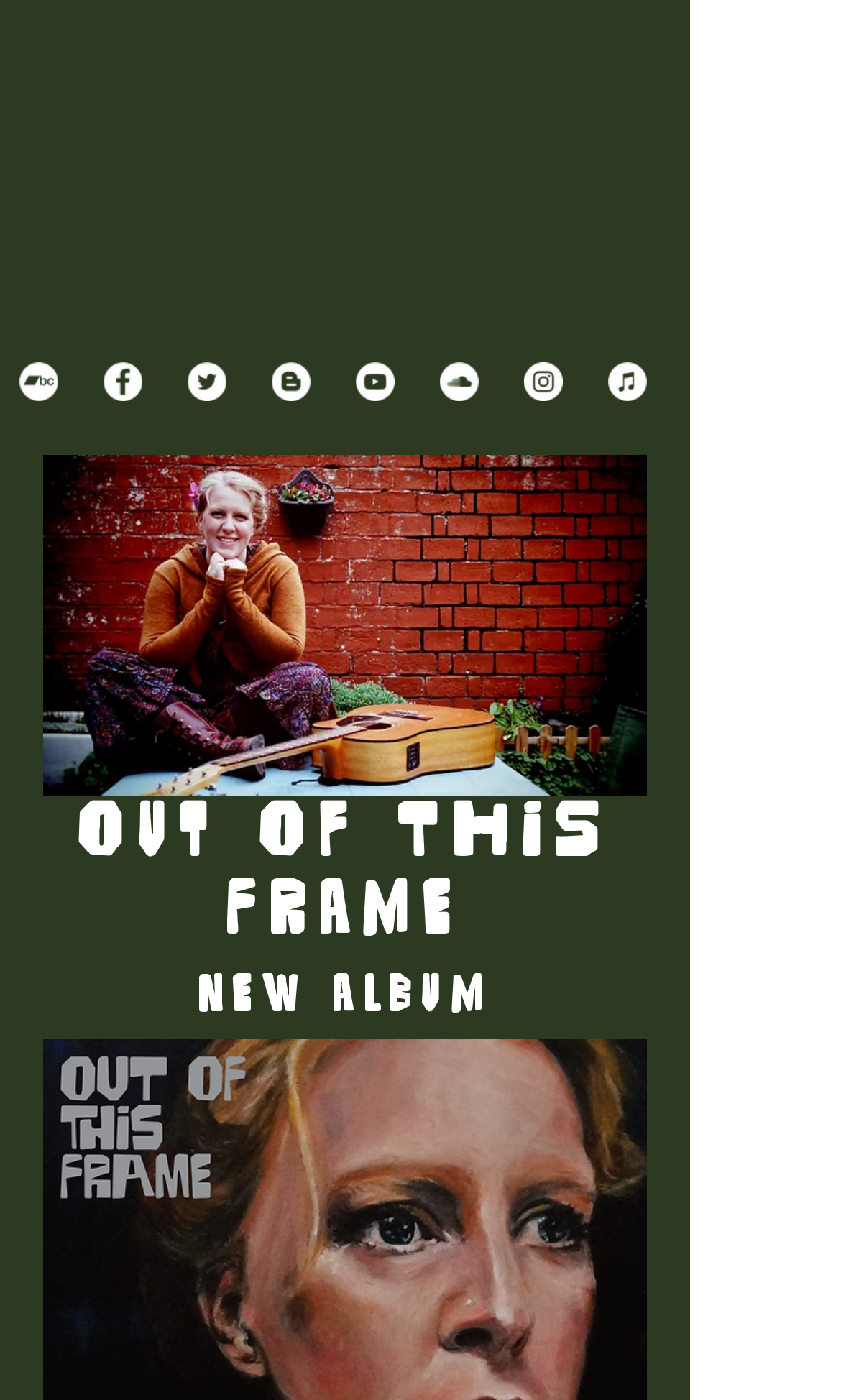How many main sections are on the webpage?
Based on the screenshot, respond with a single word or phrase.

2